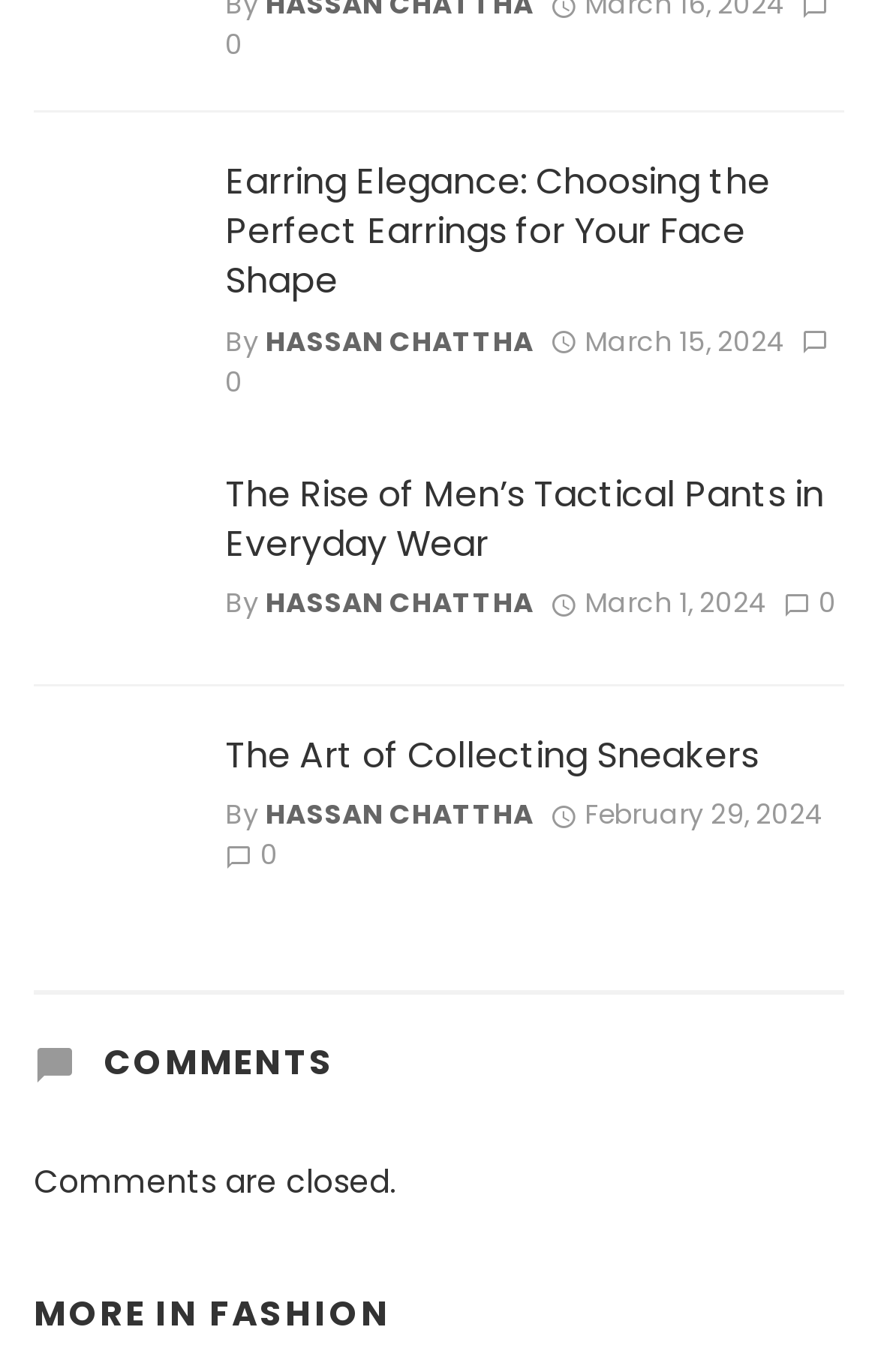Can you give a comprehensive explanation to the question given the content of the image?
What is the category of the link at the bottom?

The link at the bottom has the text 'FASHION', which is a category, indicating that the link is related to fashion.